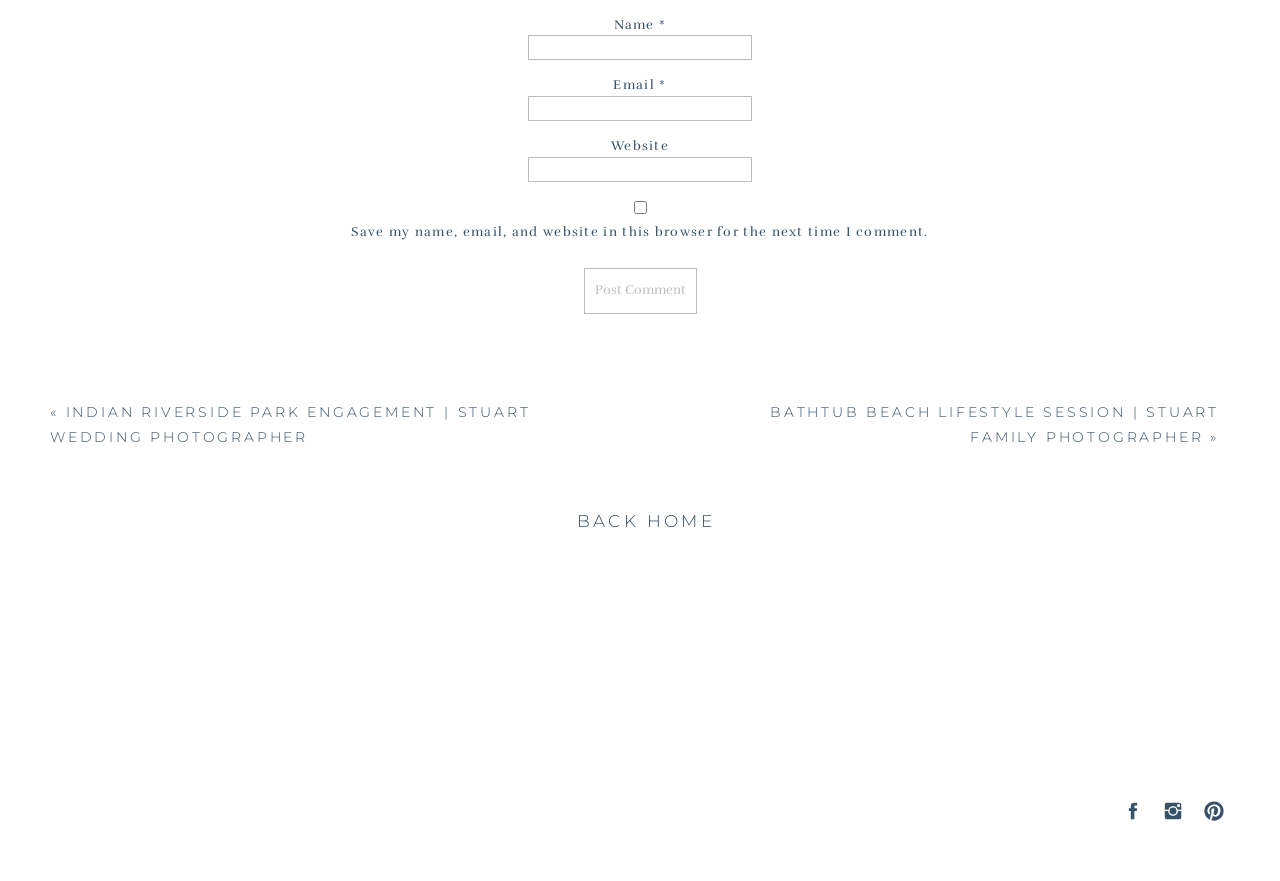Please provide a detailed answer to the question below by examining the image:
What is the description of the second textbox?

The second textbox is labeled 'Email *' and has a description 'email-notes', indicating that it is a required field for the user's email address.